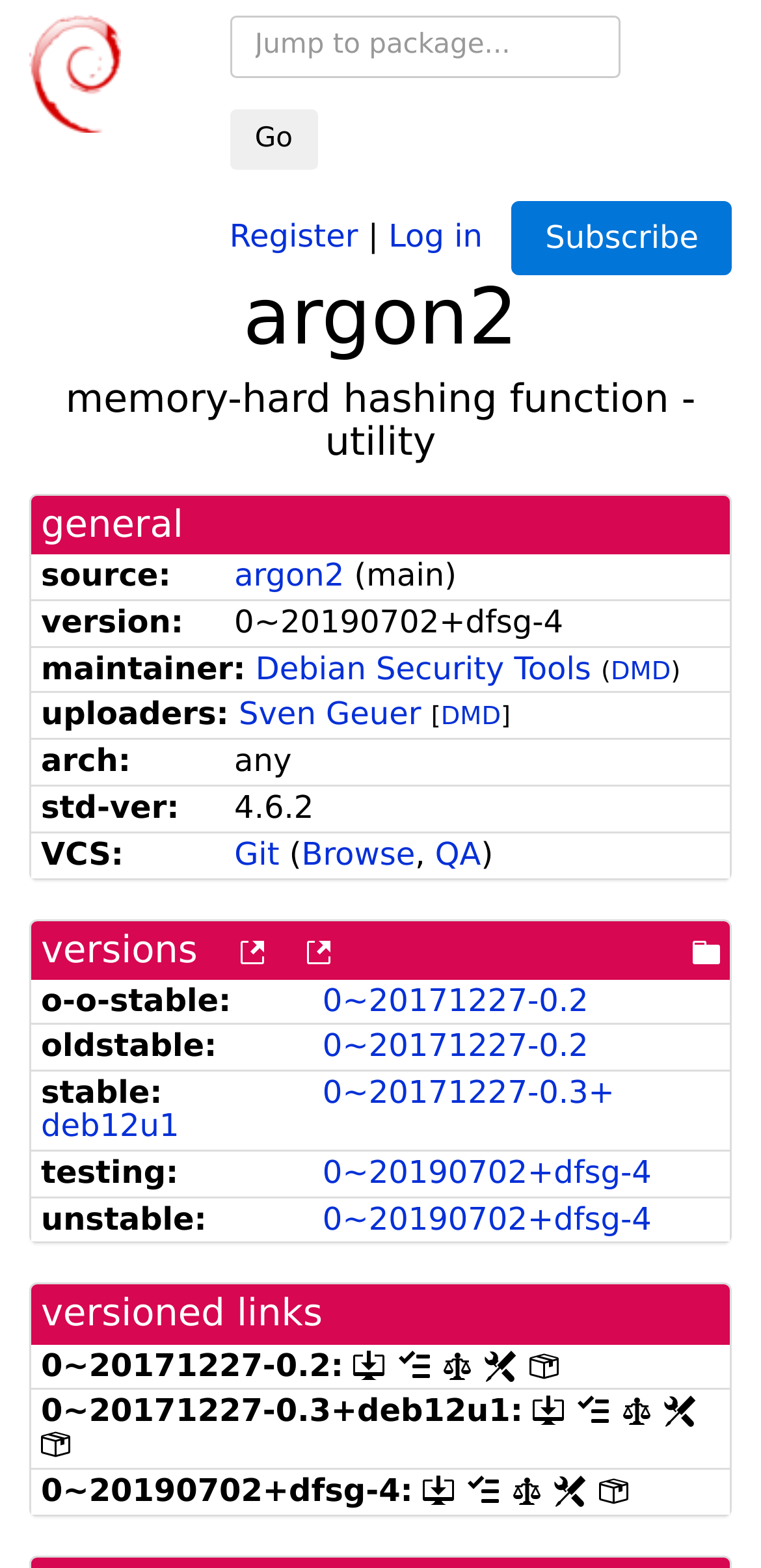Identify the bounding box for the described UI element: "parent_node: Services aria-label="expand Services menu"".

None